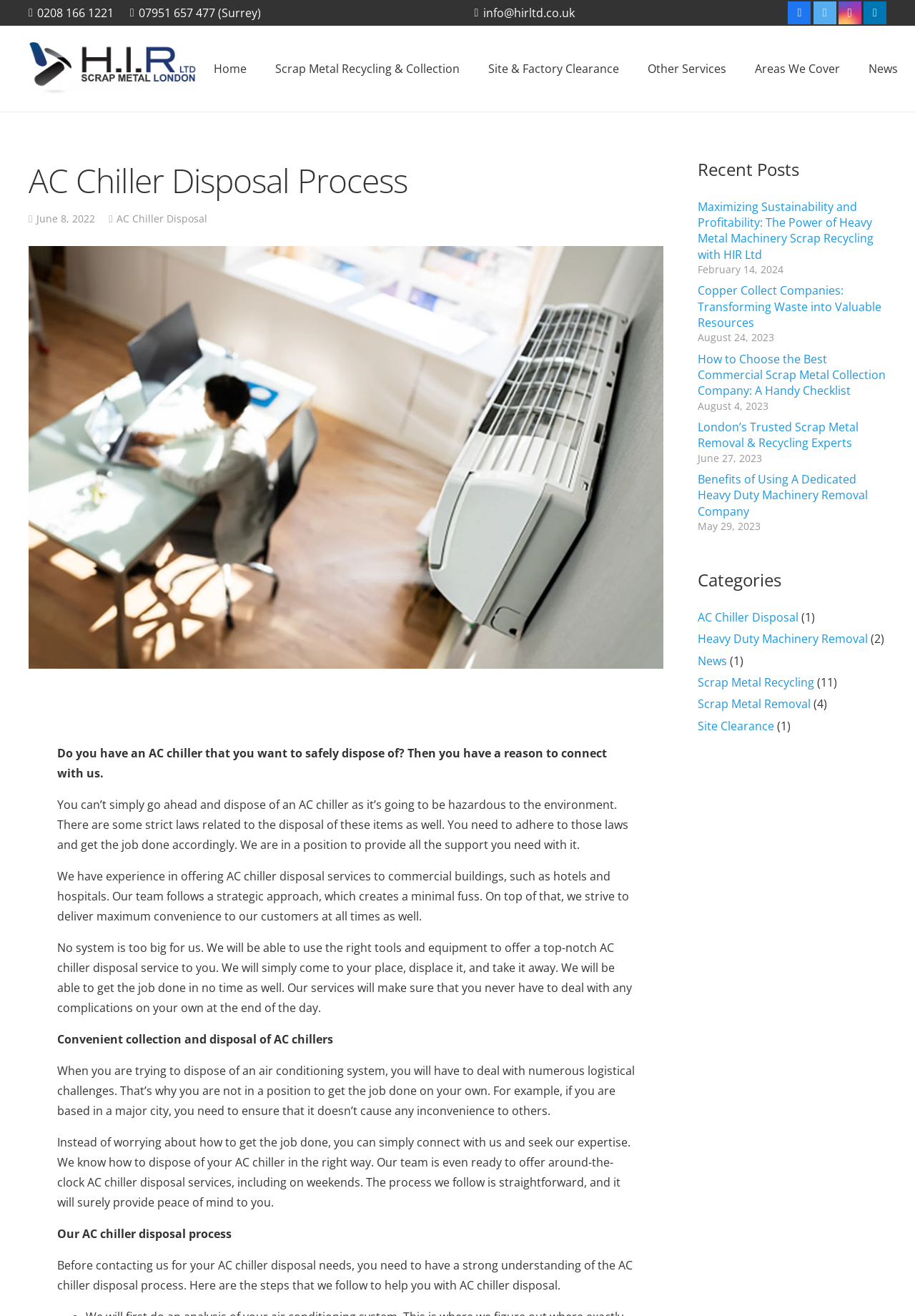By analyzing the image, answer the following question with a detailed response: How many recent posts are listed on the webpage?

The webpage lists four recent posts, each with a title and a date, under the heading 'Recent Posts'.